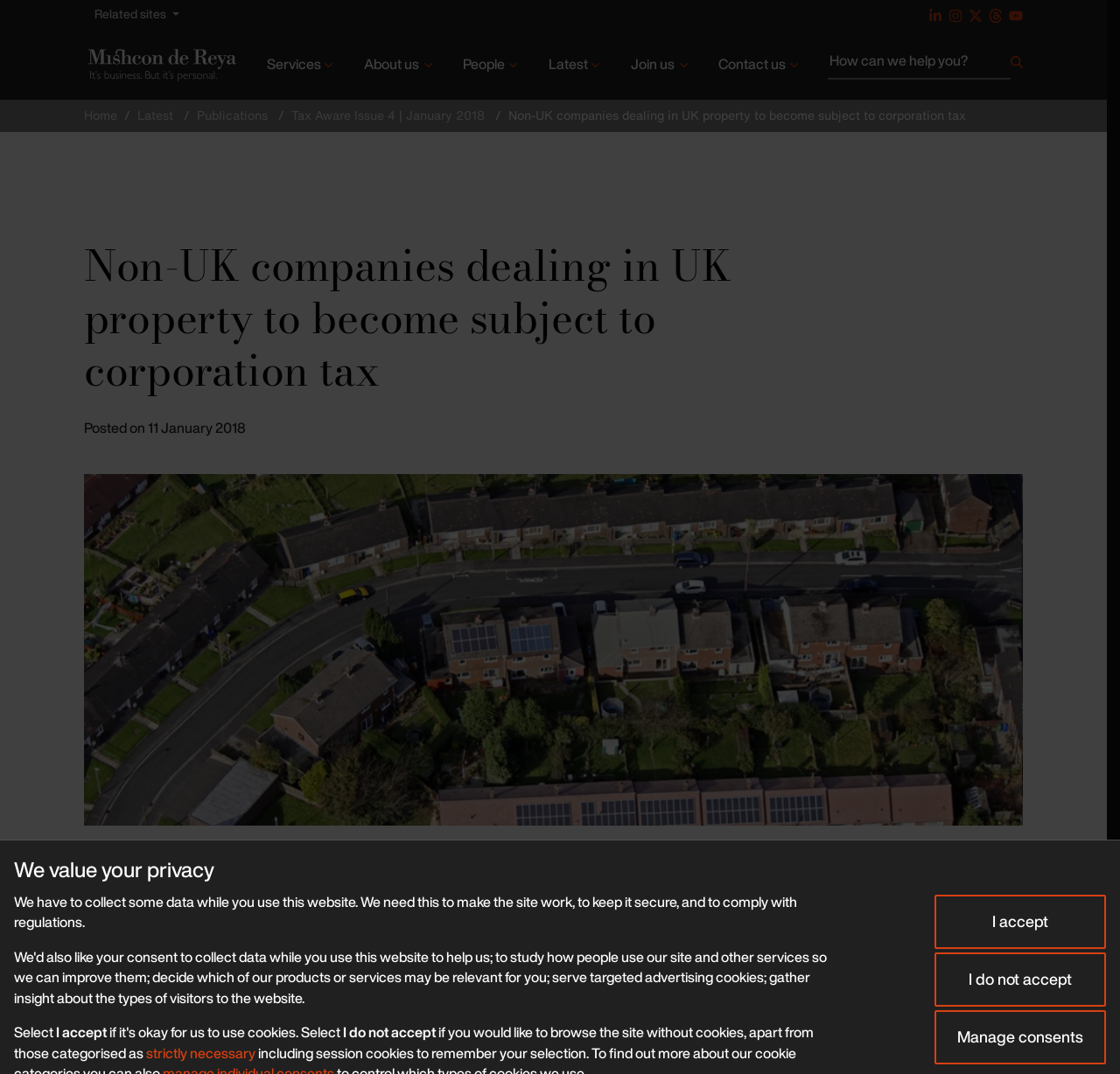Determine the bounding box coordinates of the region to click in order to accomplish the following instruction: "Click on the 'Tax Aware Issue 4 | January 2018' link". Provide the coordinates as four float numbers between 0 and 1, specifically [left, top, right, bottom].

[0.26, 0.099, 0.433, 0.116]